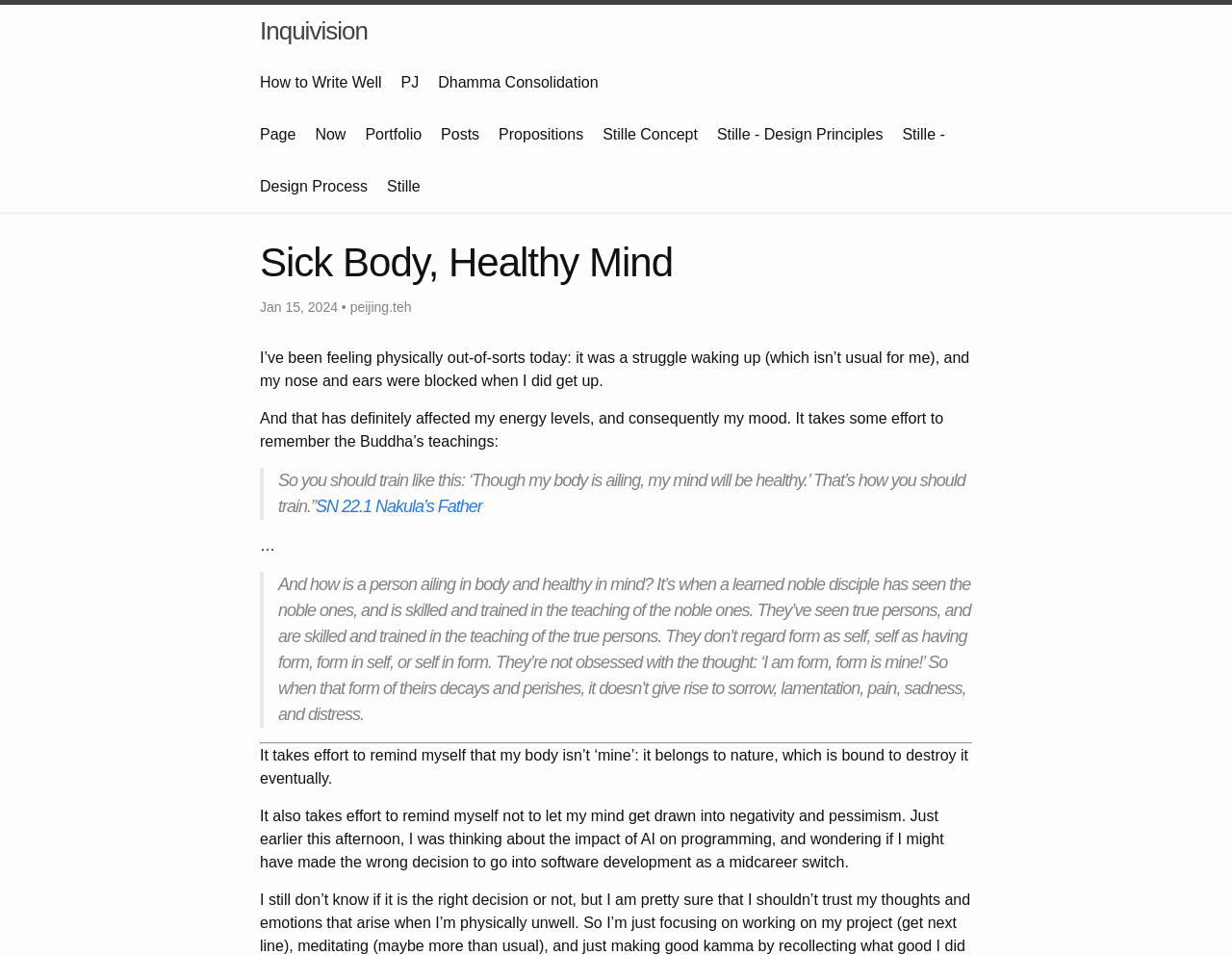Given the element description, predict the bounding box coordinates in the format (top-left x, top-left y, bottom-right x, bottom-right y), using floating point numbers between 0 and 1: ERE Core Equipment

None